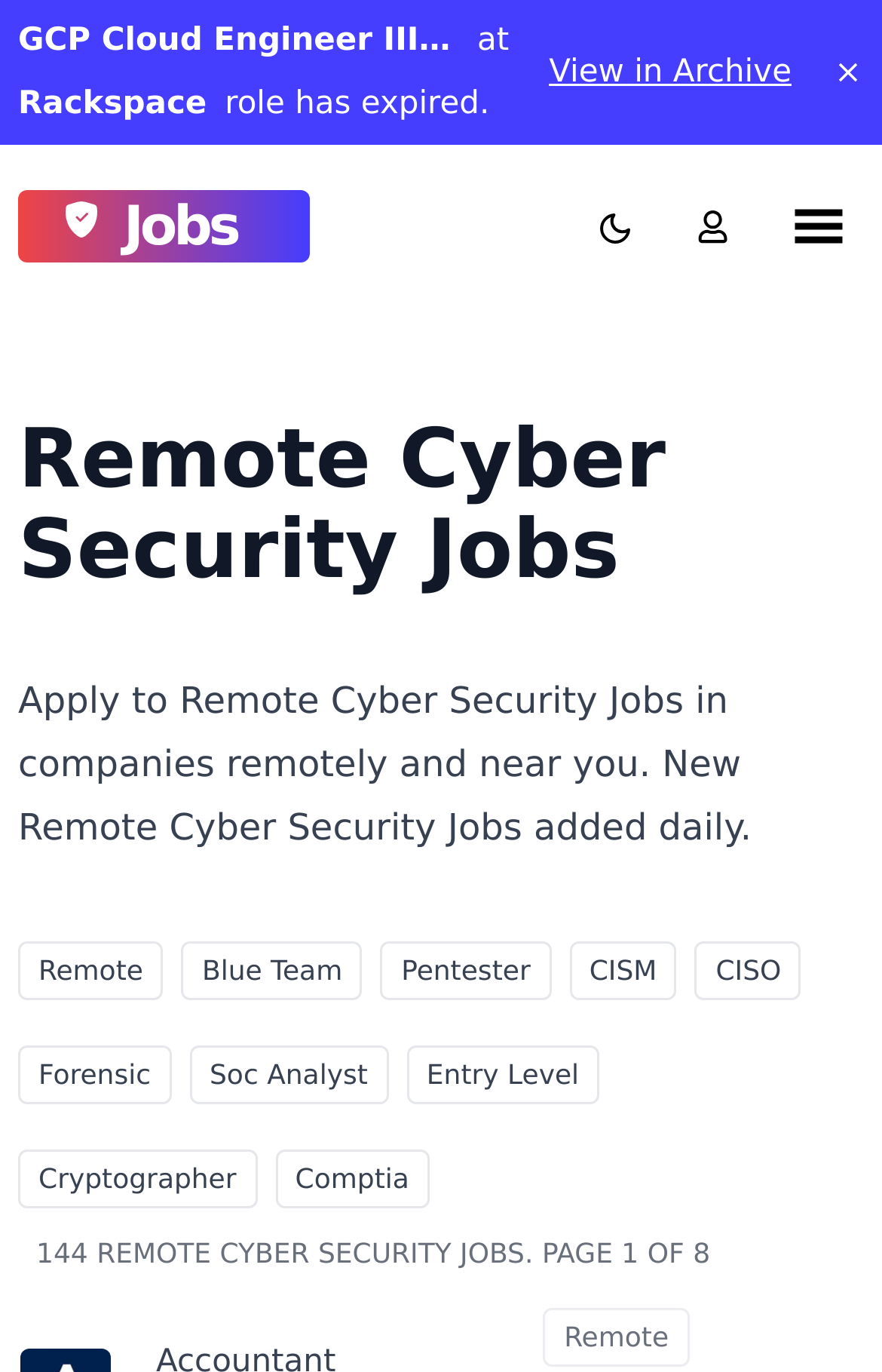Determine the bounding box for the UI element that matches this description: "Remote".

[0.021, 0.686, 0.185, 0.729]